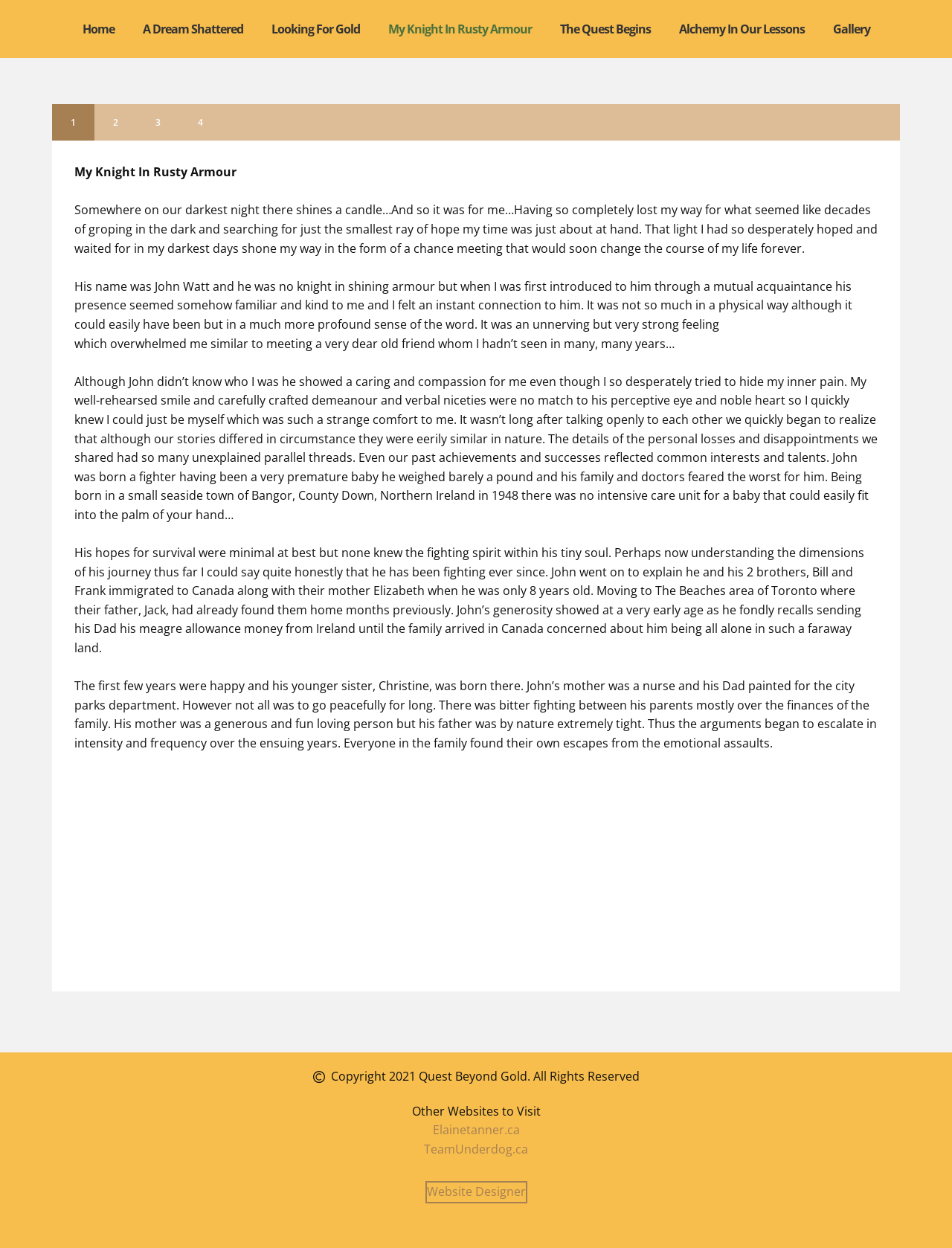How many images are available in the footer section?
Look at the image and answer the question using a single word or phrase.

2